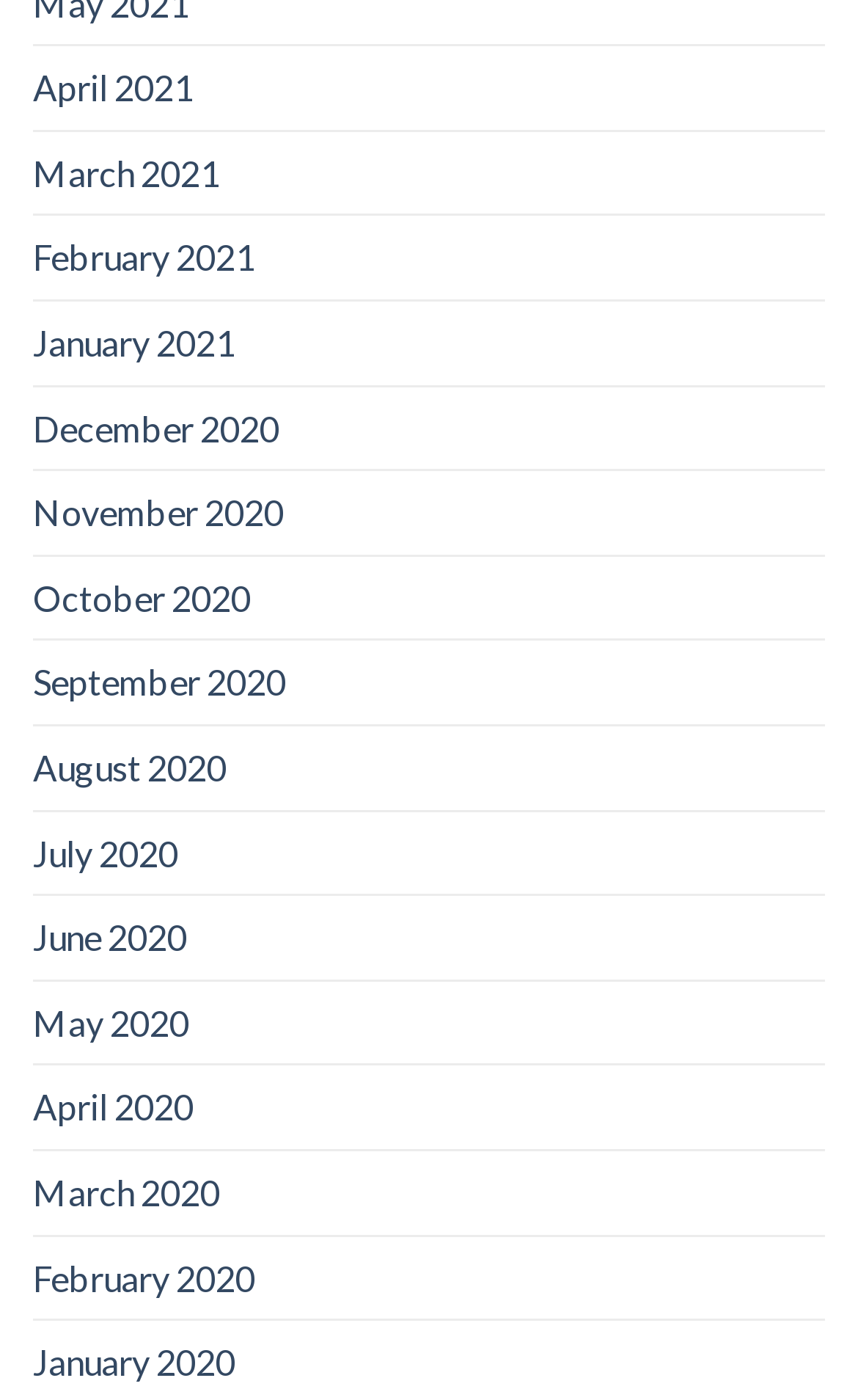Identify the bounding box coordinates of the area you need to click to perform the following instruction: "Click the HAL MECHANICAL HVAC link".

None